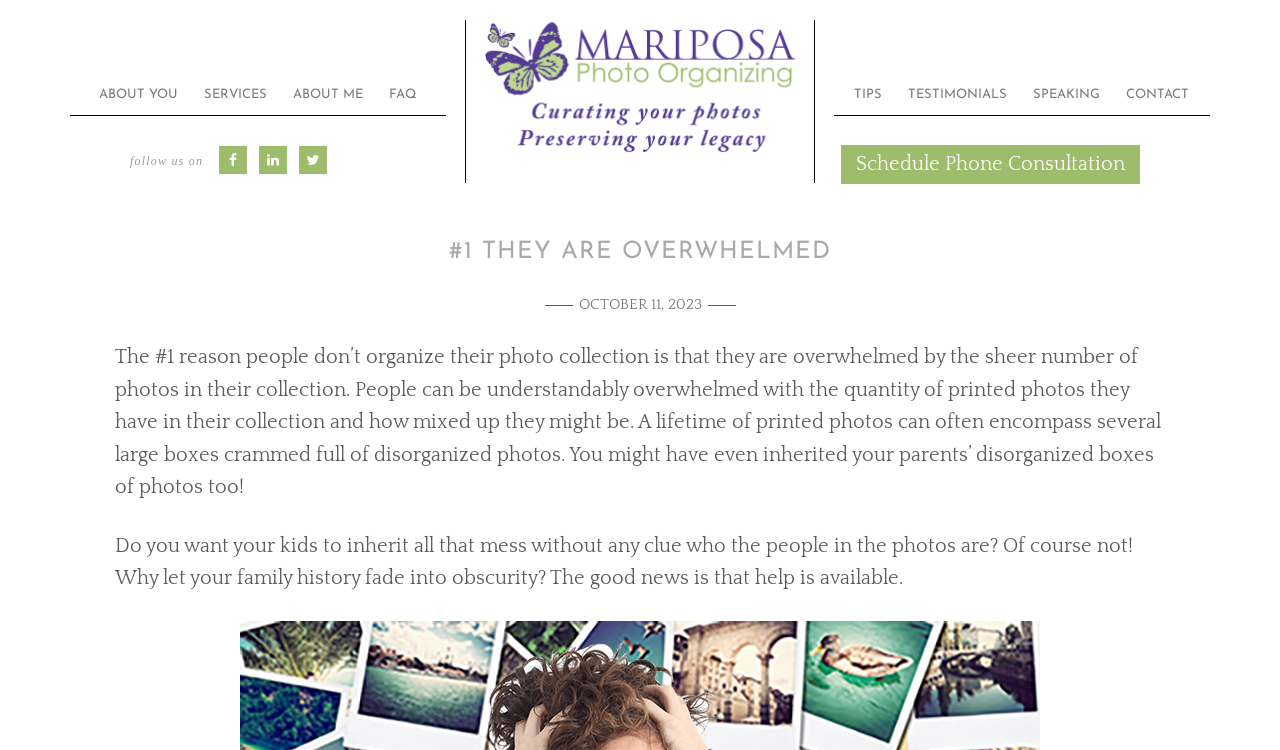Extract the main heading text from the webpage.

#1 THEY ARE OVERWHELMED